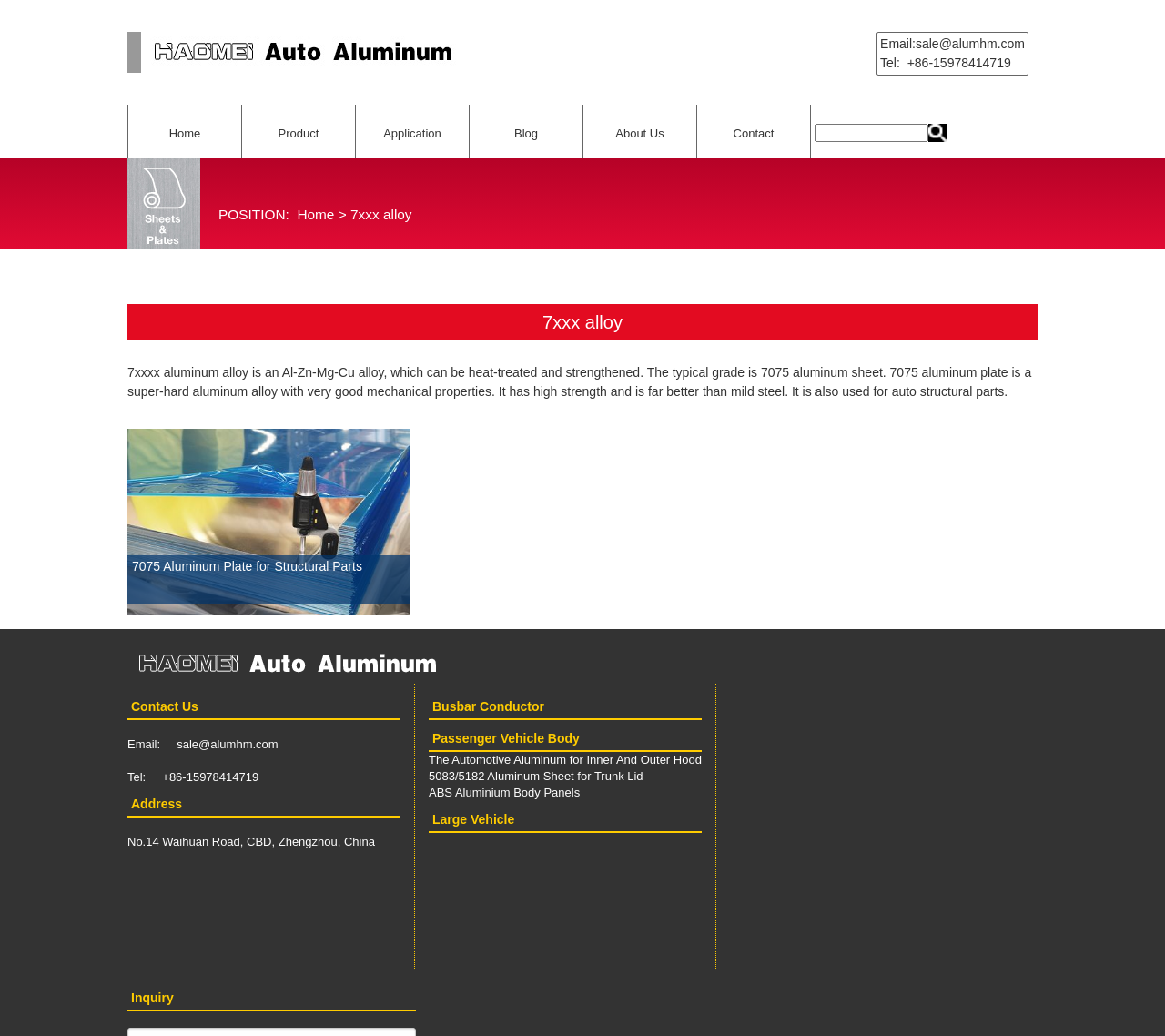How many links are there in the main navigation menu?
Using the visual information, answer the question in a single word or phrase.

6